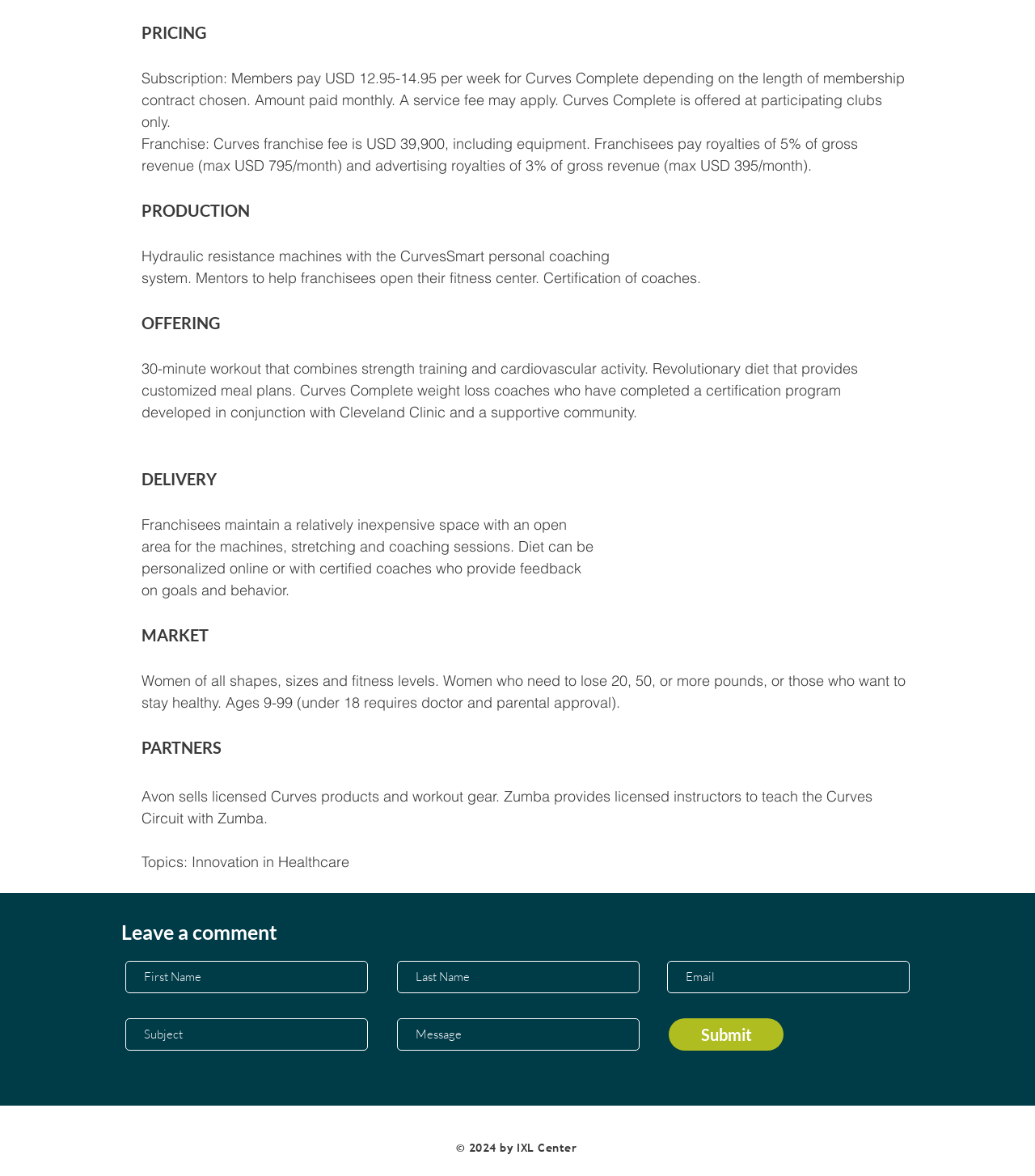Given the following UI element description: "Submit", find the bounding box coordinates in the webpage screenshot.

[0.646, 0.866, 0.757, 0.893]